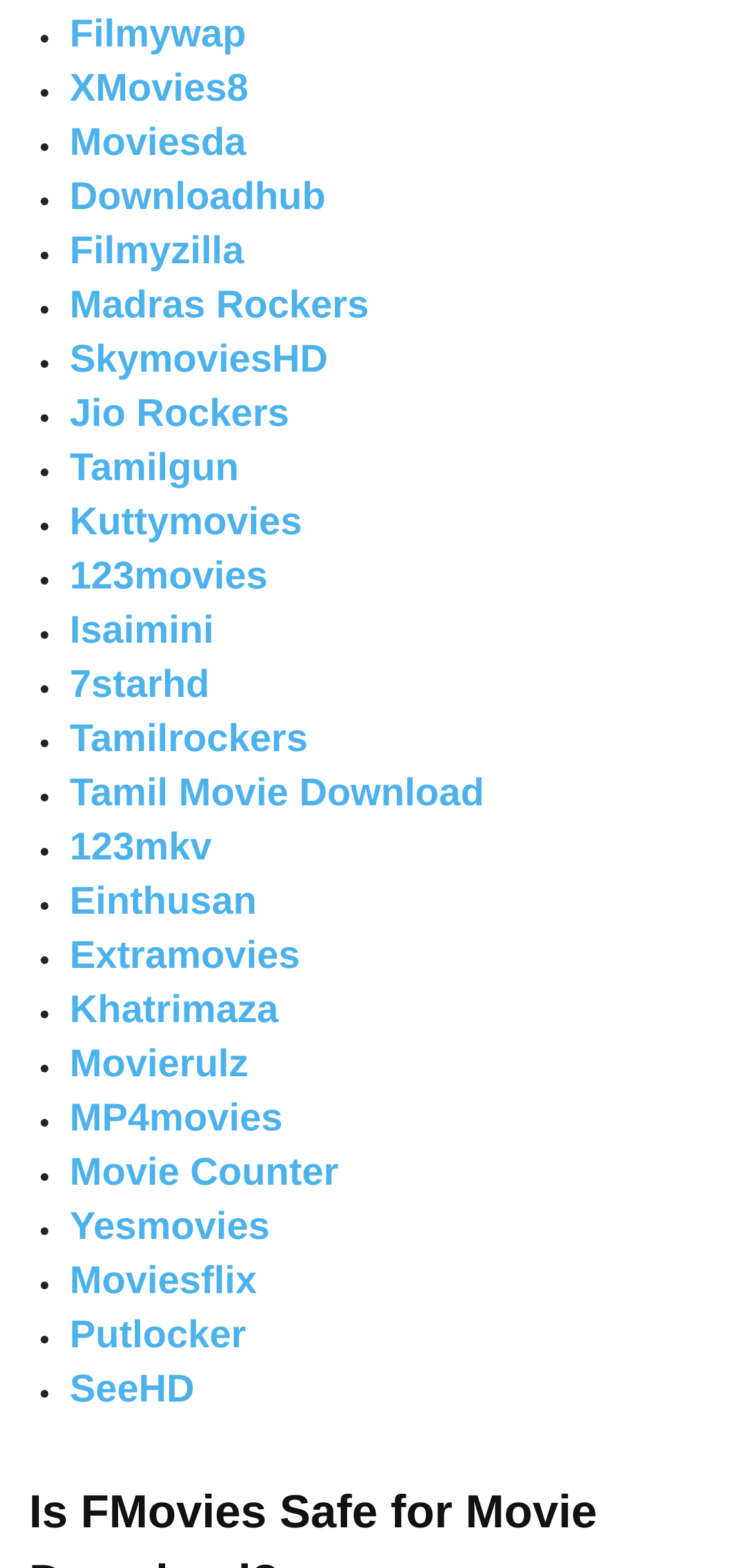Provide a one-word or short-phrase answer to the question:
Are all links on the same horizontal level?

No